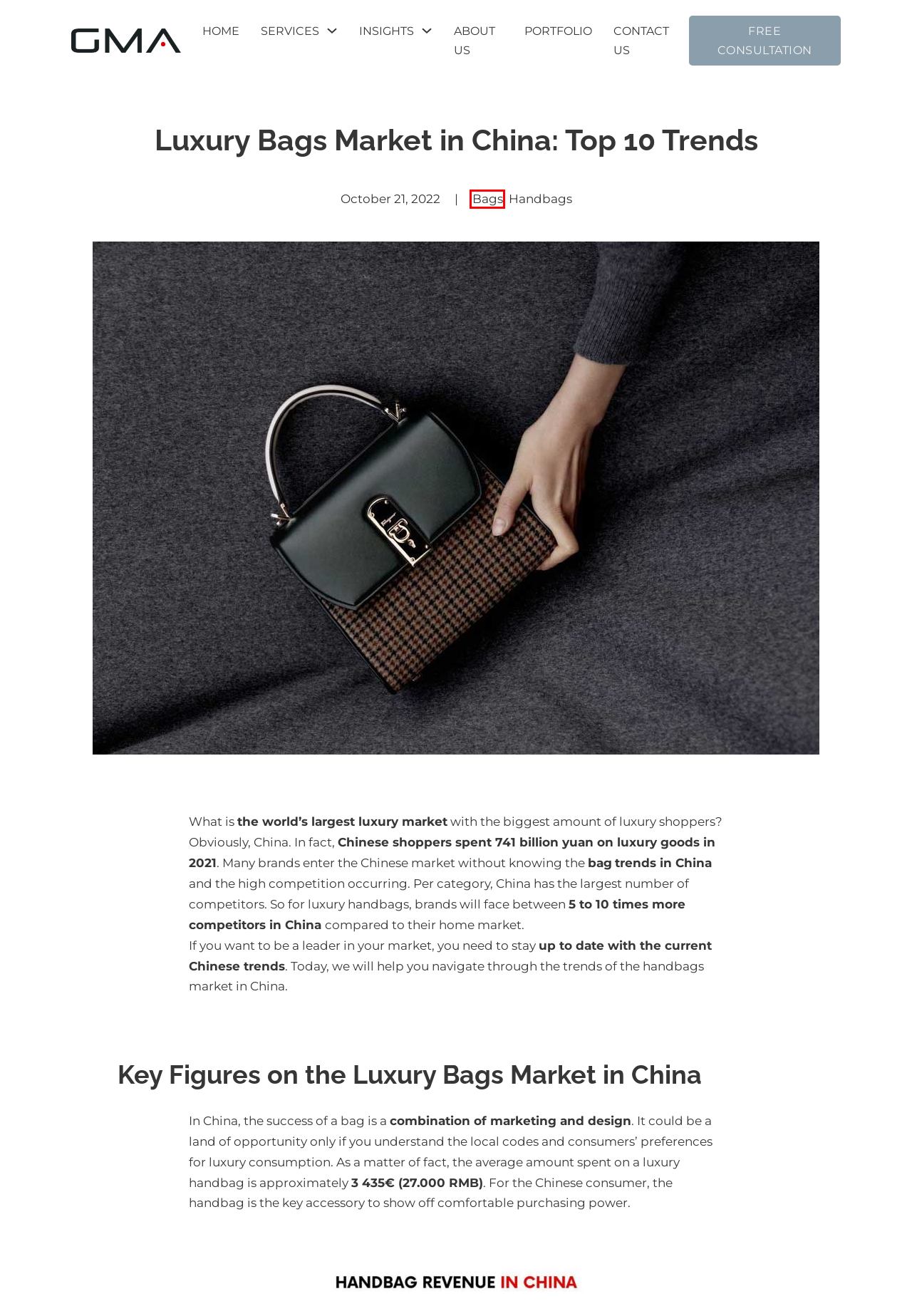Analyze the screenshot of a webpage that features a red rectangle bounding box. Pick the webpage description that best matches the new webpage you would see after clicking on the element within the red bounding box. Here are the candidates:
A. Handbags Archives - Fashion China
B. Sitemap - Fashion China
C. Digital Agency in Shanghai (China) Marketing & Branding
D. Marketing Solution for Fashion Brands in China
E. Fashion Mag: Chinese News about Fashion & luxury
F. Case Studies Archive - Fashion China
G. How to Contact us - Fashion China
H. Bags Archives - Fashion China

H